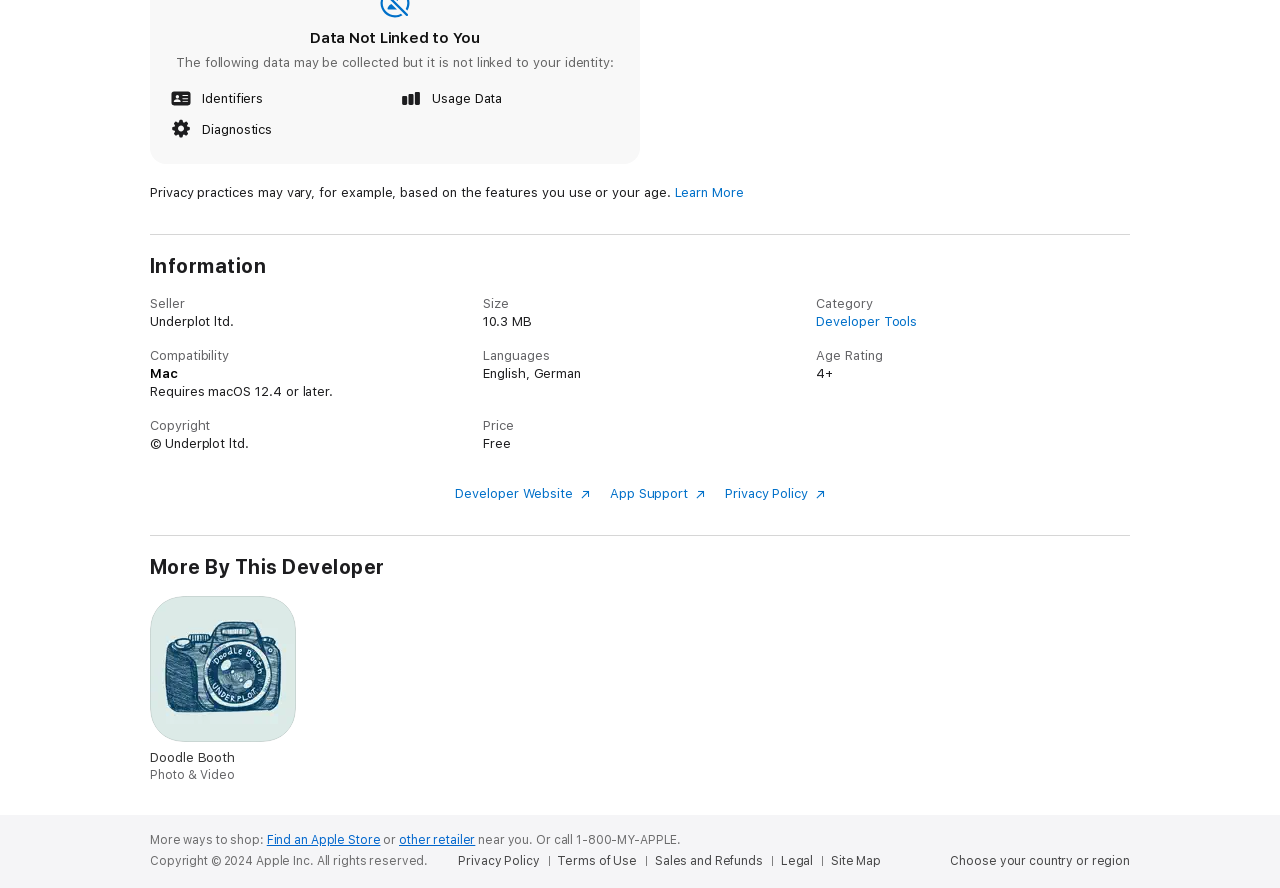Determine the bounding box coordinates for the area you should click to complete the following instruction: "View privacy policy".

[0.566, 0.547, 0.644, 0.564]